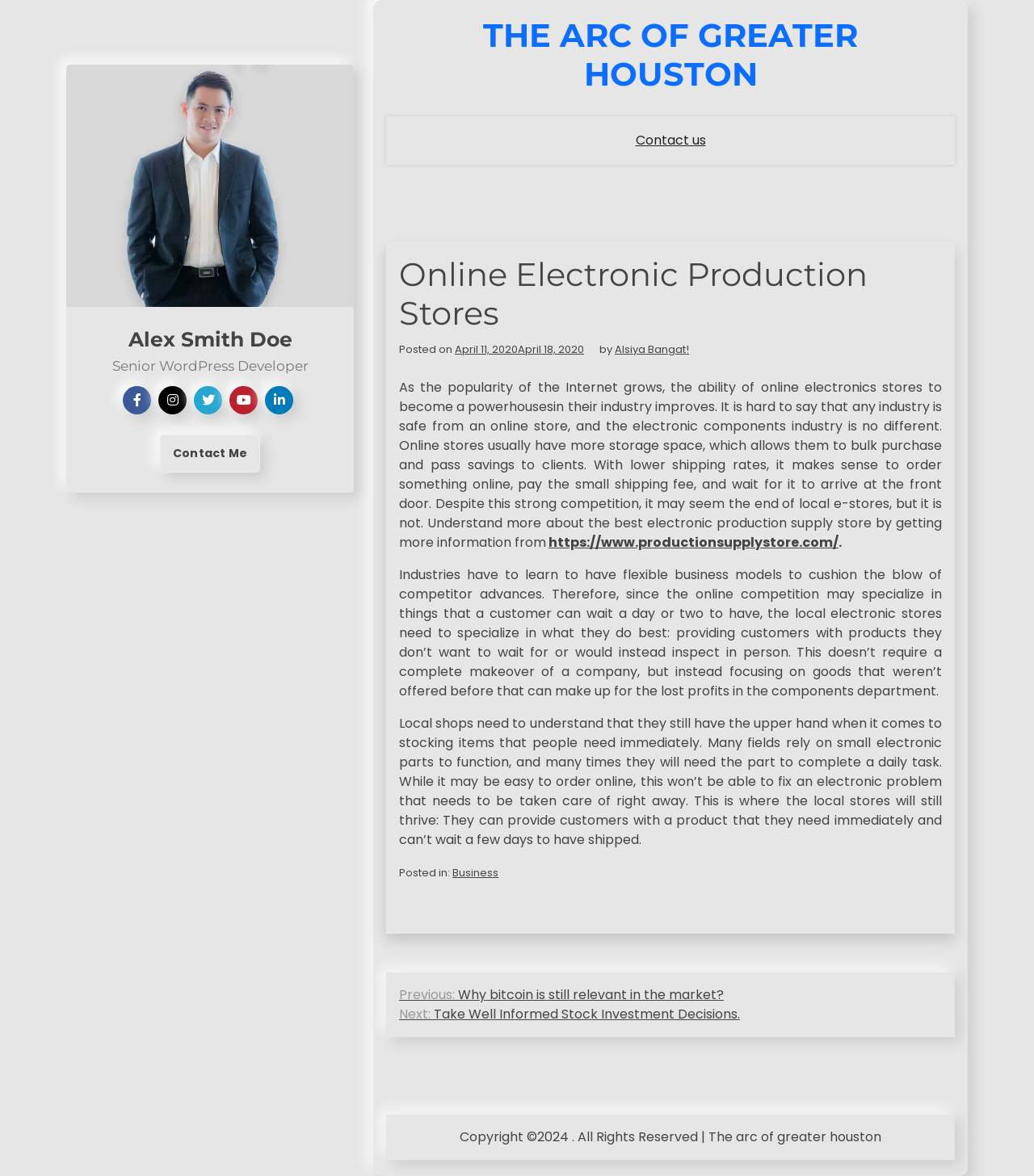Generate a thorough caption detailing the webpage content.

This webpage is about online electronic production stores, specifically highlighting the benefits of local stores in the face of online competition. At the top left corner, there is a profile image, accompanied by the name "Alex Smith Doe" and the title "Senior WordPress Developer". Below this, there are several social media links. 

To the right of the profile image, there is a prominent heading "THE ARC OF GREATER HOUSTON", which is also a link. Below this, there is a "Contact Me" link. 

The main content of the webpage is divided into two sections. The first section has a heading "Online Electronic Production Stores" and discusses the rise of online electronic stores and their advantages, such as bulk purchasing and lower shipping rates. However, it also highlights the importance of local stores, which can provide customers with products they need immediately.

The second section is a blog post, which continues the discussion on the importance of local electronic stores. It emphasizes that local shops have the upper hand when it comes to stocking items that people need immediately, and that they can provide customers with products that they need right away.

At the bottom of the page, there is a footer section with a copyright notice and a link to the website's terms and conditions. There is also a navigation section with links to previous and next posts, titled "Post navigation".